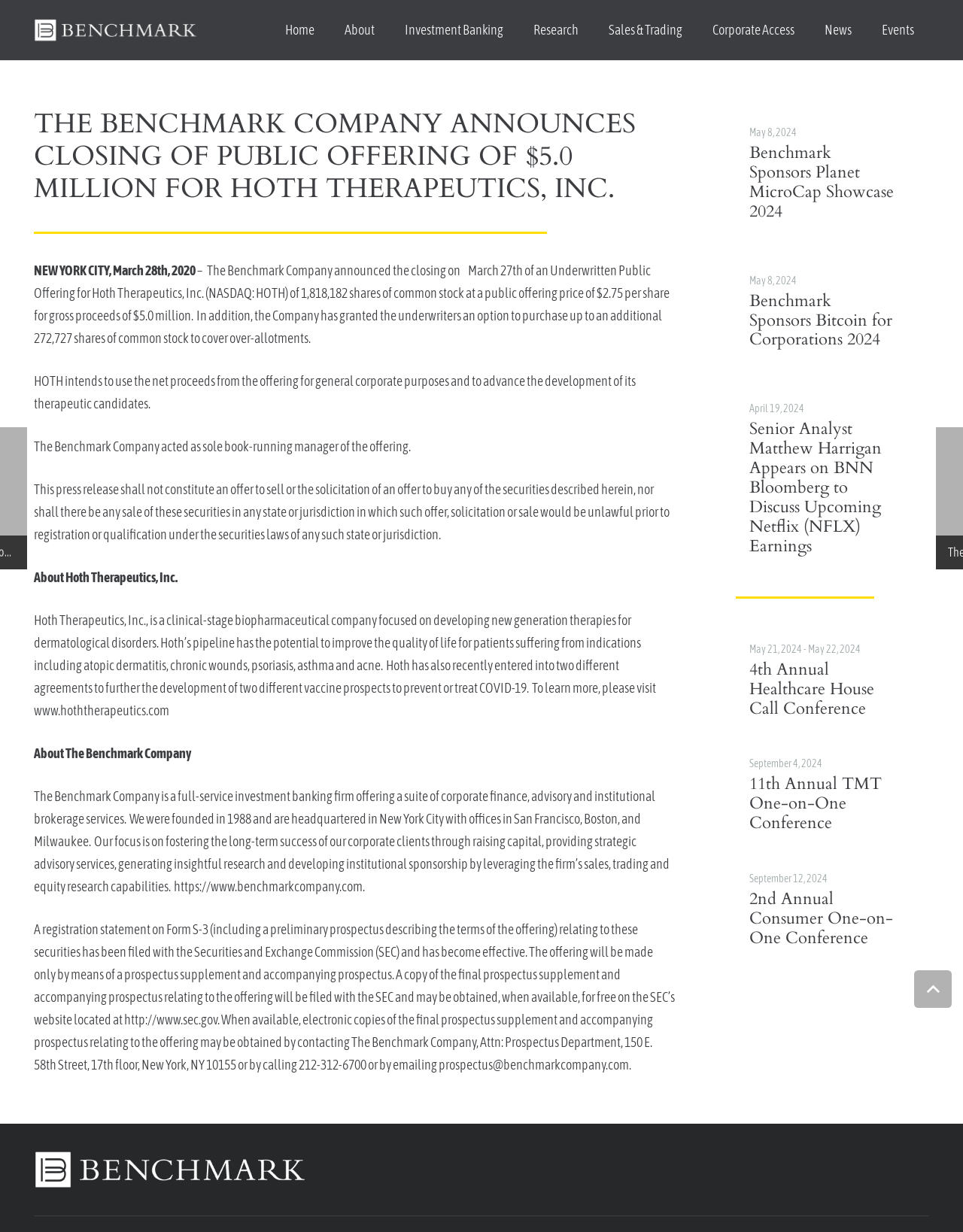Deliver a detailed narrative of the webpage's visual and textual elements.

The webpage is about The Benchmark Company, an investment banking firm. At the top, there is a logo and a navigation menu with links to different sections of the website, including Home, About, Investment Banking, Research, Sales & Trading, Corporate Access, News, and Events.

Below the navigation menu, there is a main section that takes up most of the page. It starts with a heading that announces the closing of a public offering for Hoth Therapeutics, Inc. This is followed by a series of paragraphs that provide more details about the offering, including the number of shares sold, the price per share, and the intended use of the proceeds.

There are also two sections that provide information about Hoth Therapeutics, Inc. and The Benchmark Company, respectively. These sections include descriptions of the companies and their focuses.

Further down the page, there are four articles or news items, each with a heading, a date, and a brief description. The articles appear to be about events or conferences sponsored by The Benchmark Company.

At the very bottom of the page, there is a button that allows users to return to the top of the page. There is also a small logo in the bottom left corner.